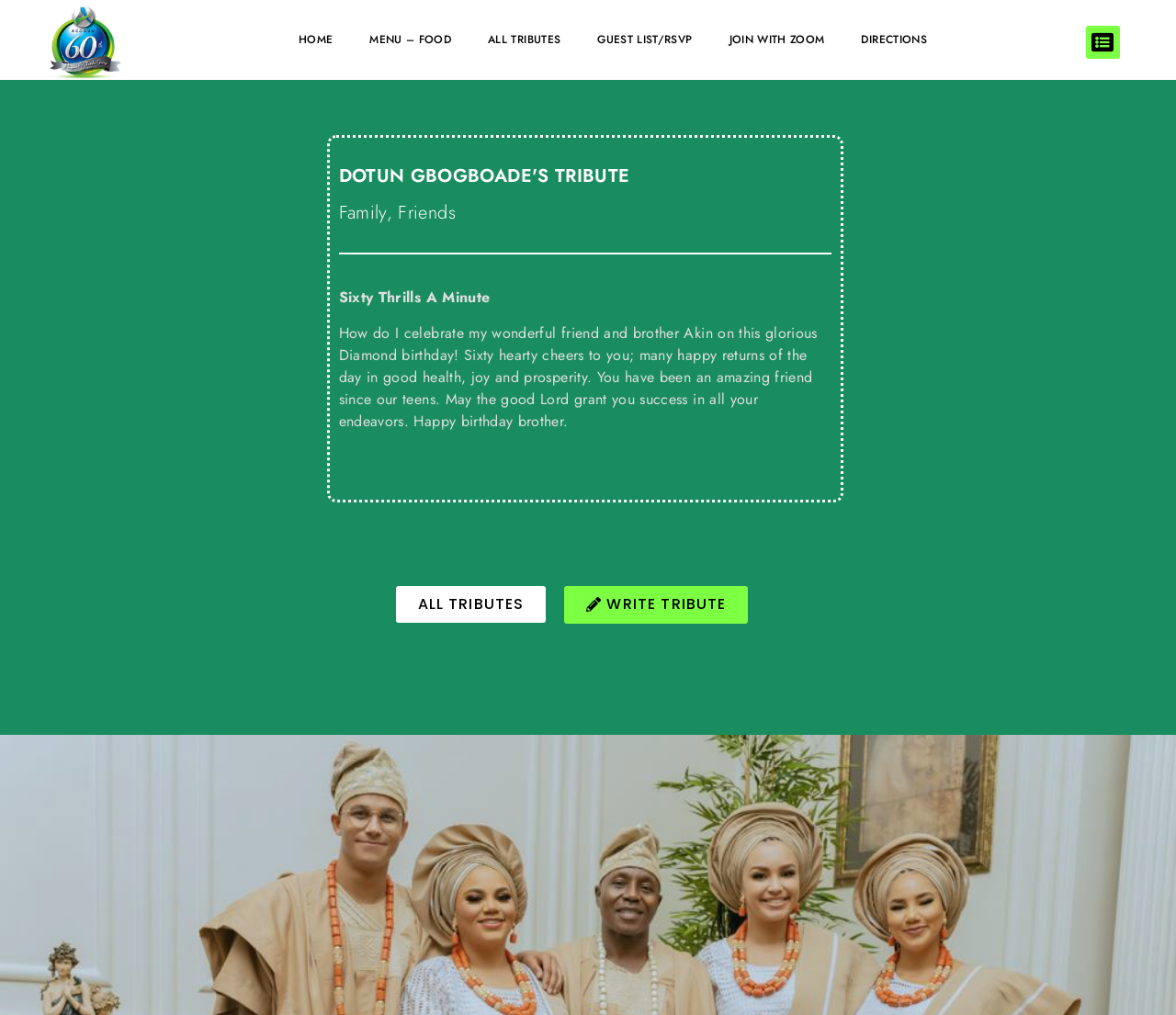Generate the text content of the main heading of the webpage.

DOTUN GBOGBOADE'S TRIBUTE